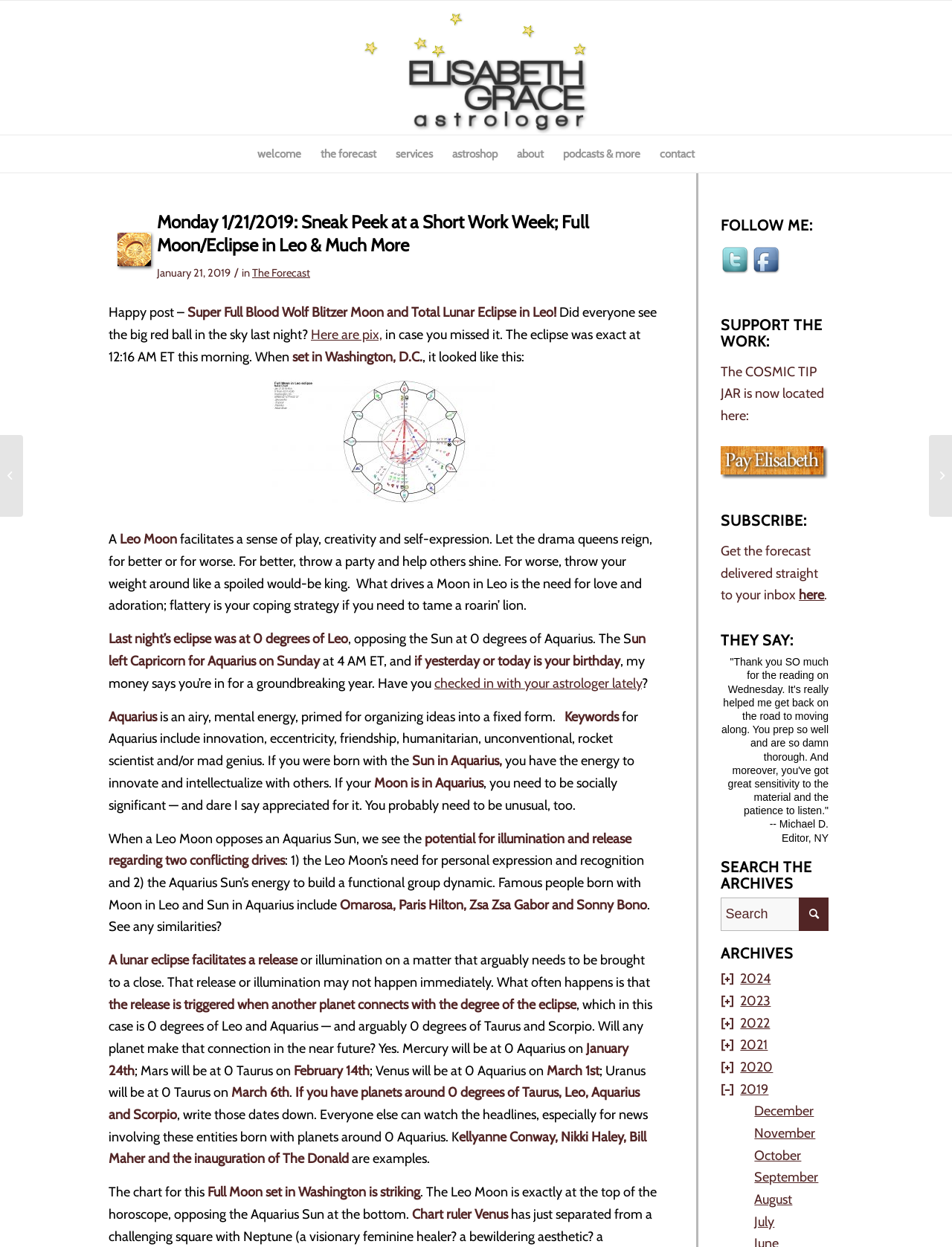Please respond in a single word or phrase: 
What is the need of a Moon in Leo according to the article?

Love and adoration